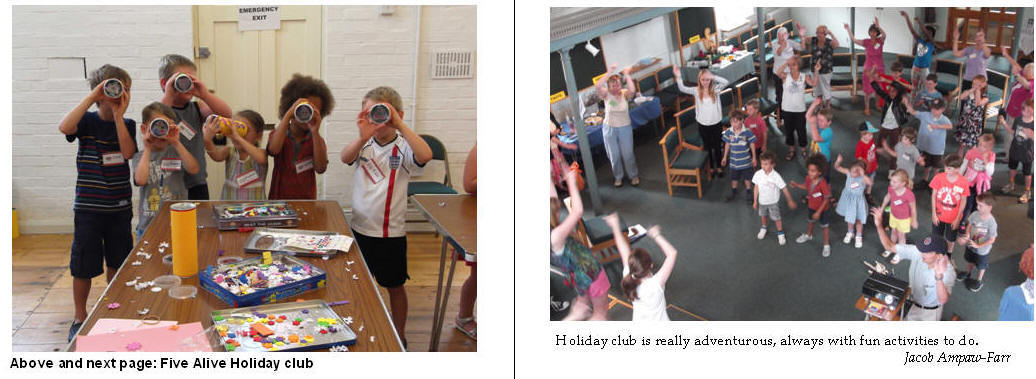What is the focus of the 'Five Alive Holiday Club'?
Based on the visual content, answer with a single word or a brief phrase.

Using the five senses